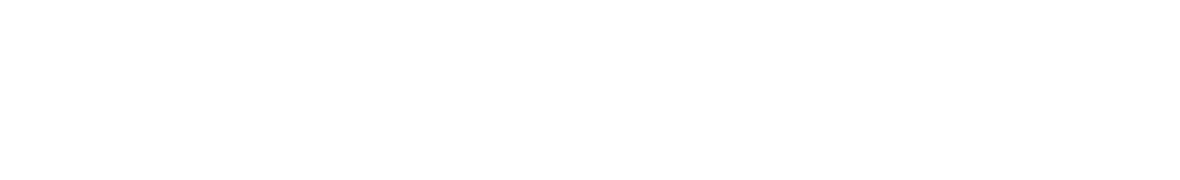Carefully observe the image and respond to the question with a detailed answer:
What is the purpose of the image on the webpage?

The image serves to attract readers to explore the resources further, enhancing the page's content focused on easy-to-read and concise information about fundraising, making it more engaging and inviting.